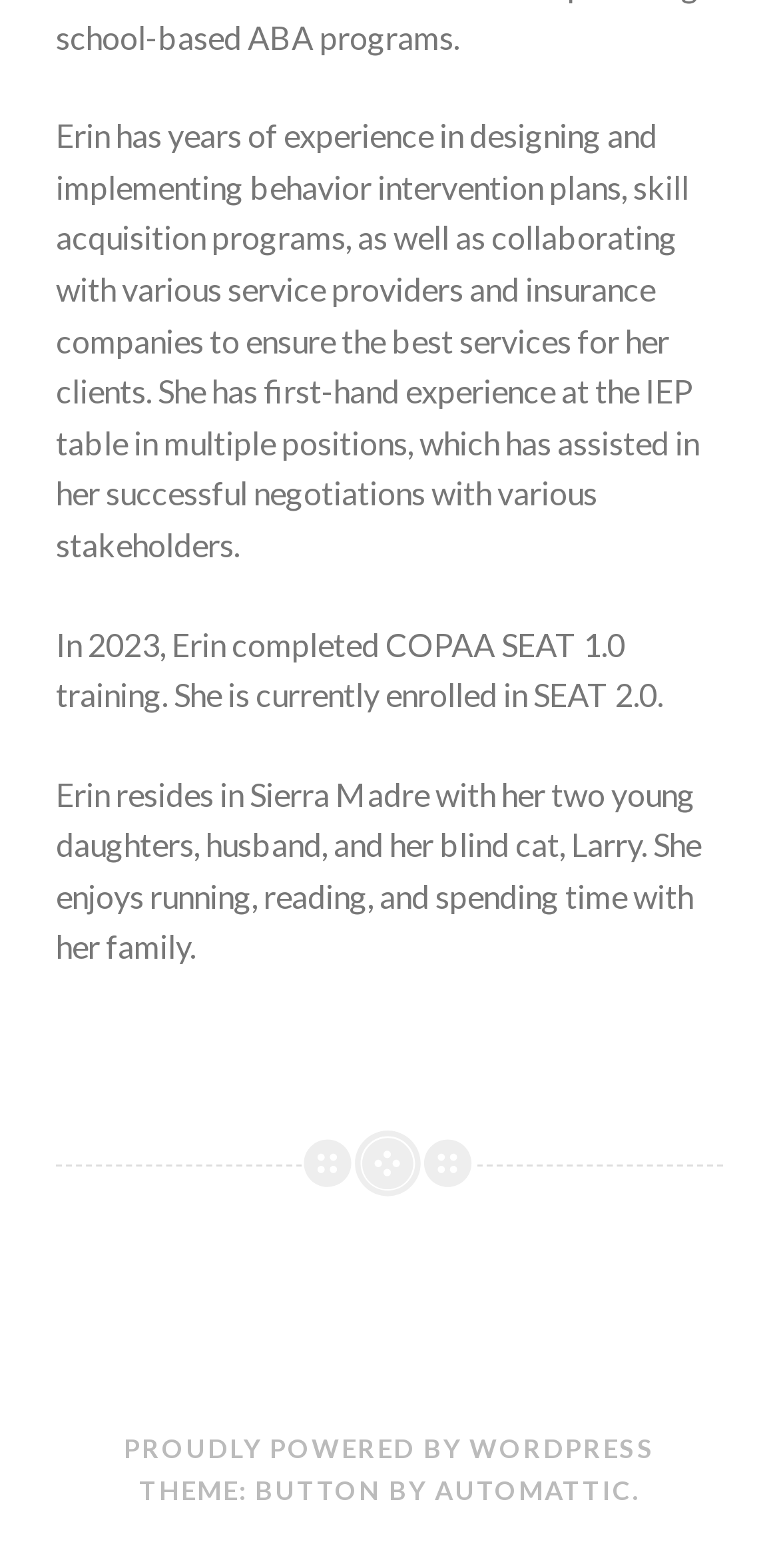Please examine the image and answer the question with a detailed explanation:
What is the name of Erin's cat?

The StaticText element with the bounding box coordinates [0.072, 0.494, 0.9, 0.616] mentions that Erin resides in Sierra Madre with her two young daughters, husband, and her blind cat, Larry, which indicates that the name of her cat is Larry.